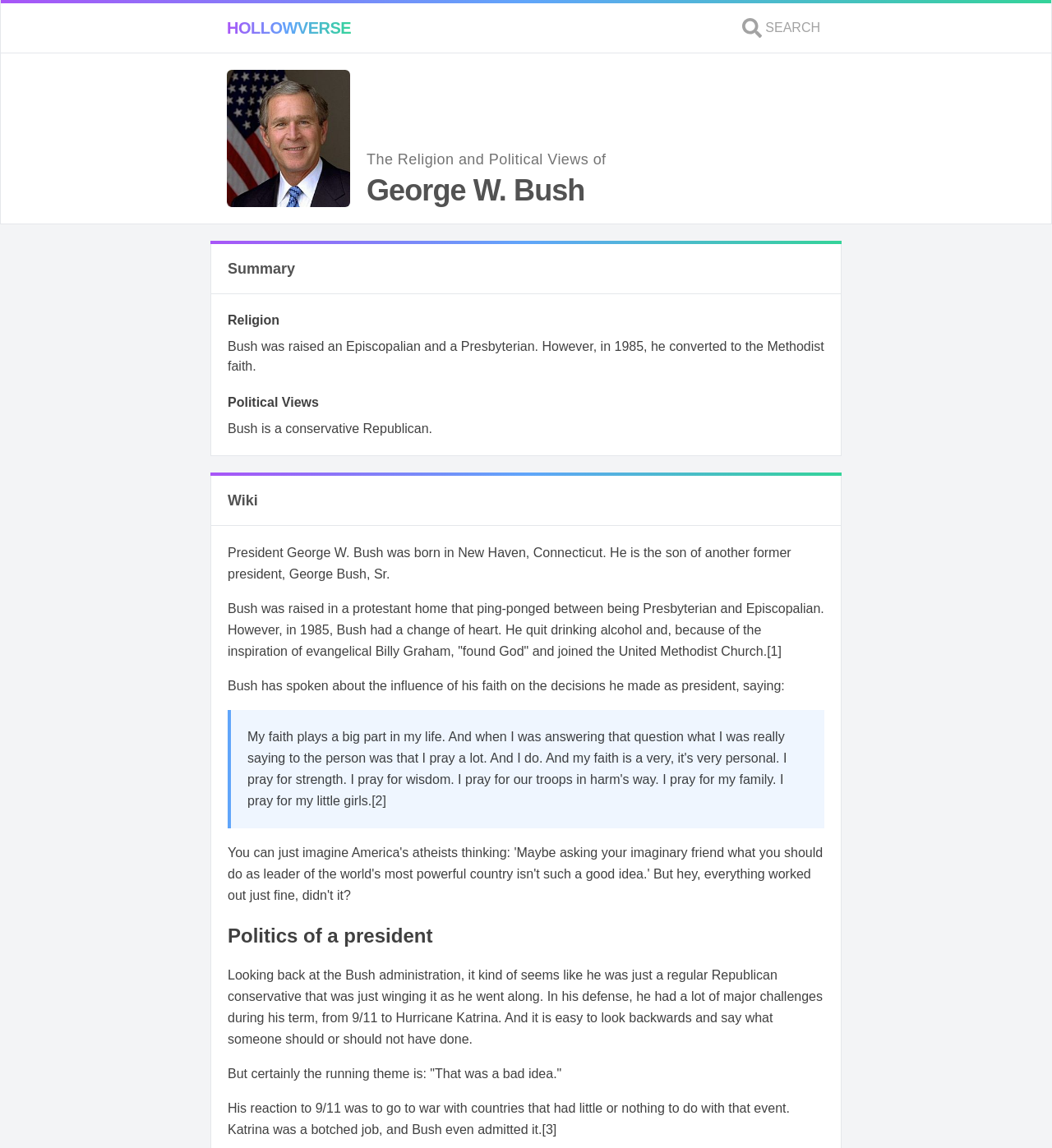What natural disaster did George W. Bush botch?
Look at the image and answer the question with a single word or phrase.

Hurricane Katrina